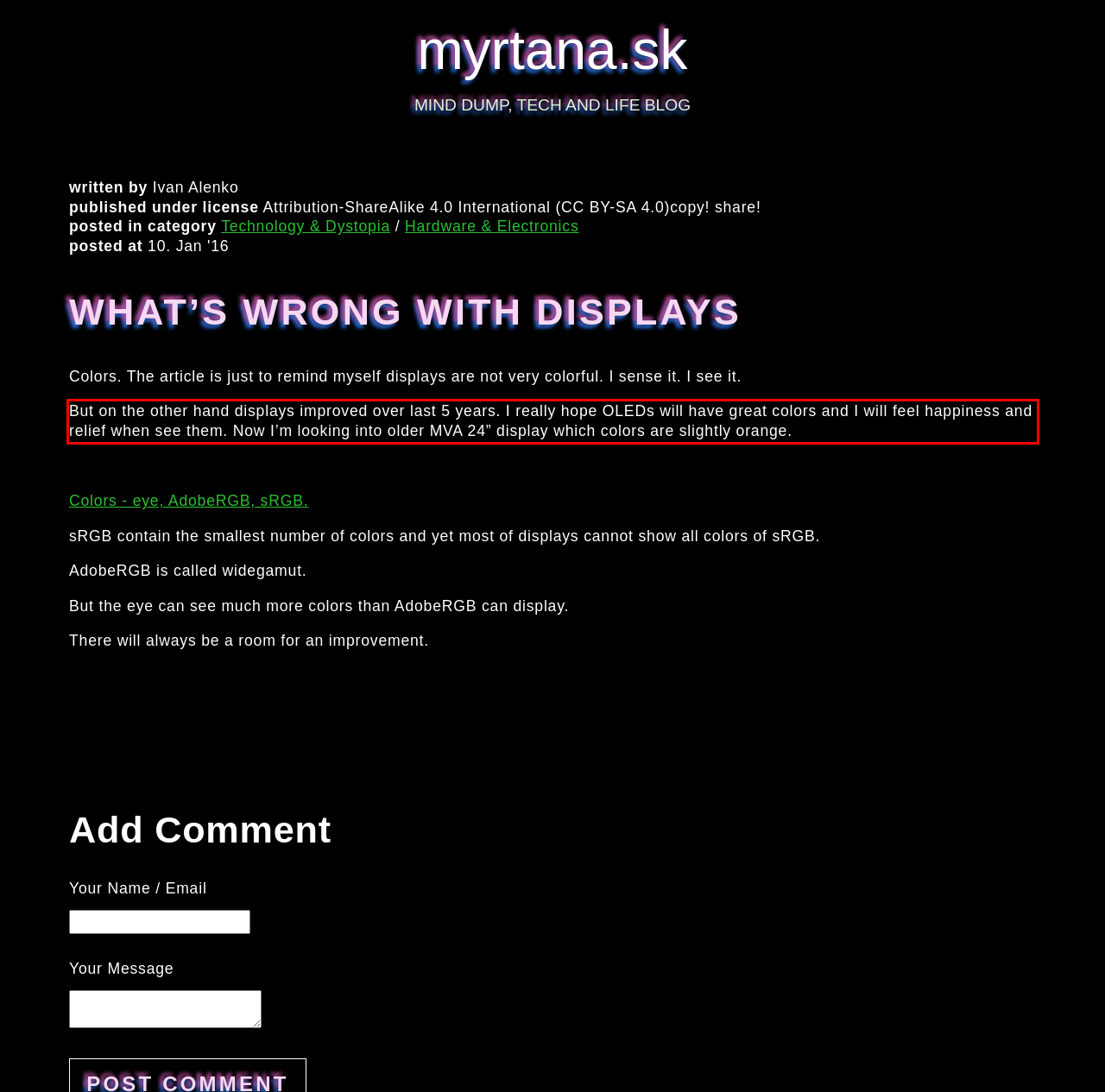Using the provided screenshot, read and generate the text content within the red-bordered area.

But on the other hand displays improved over last 5 years. I really hope OLEDs will have great colors and I will feel happiness and relief when see them. Now I’m looking into older MVA 24” display which colors are slightly orange.